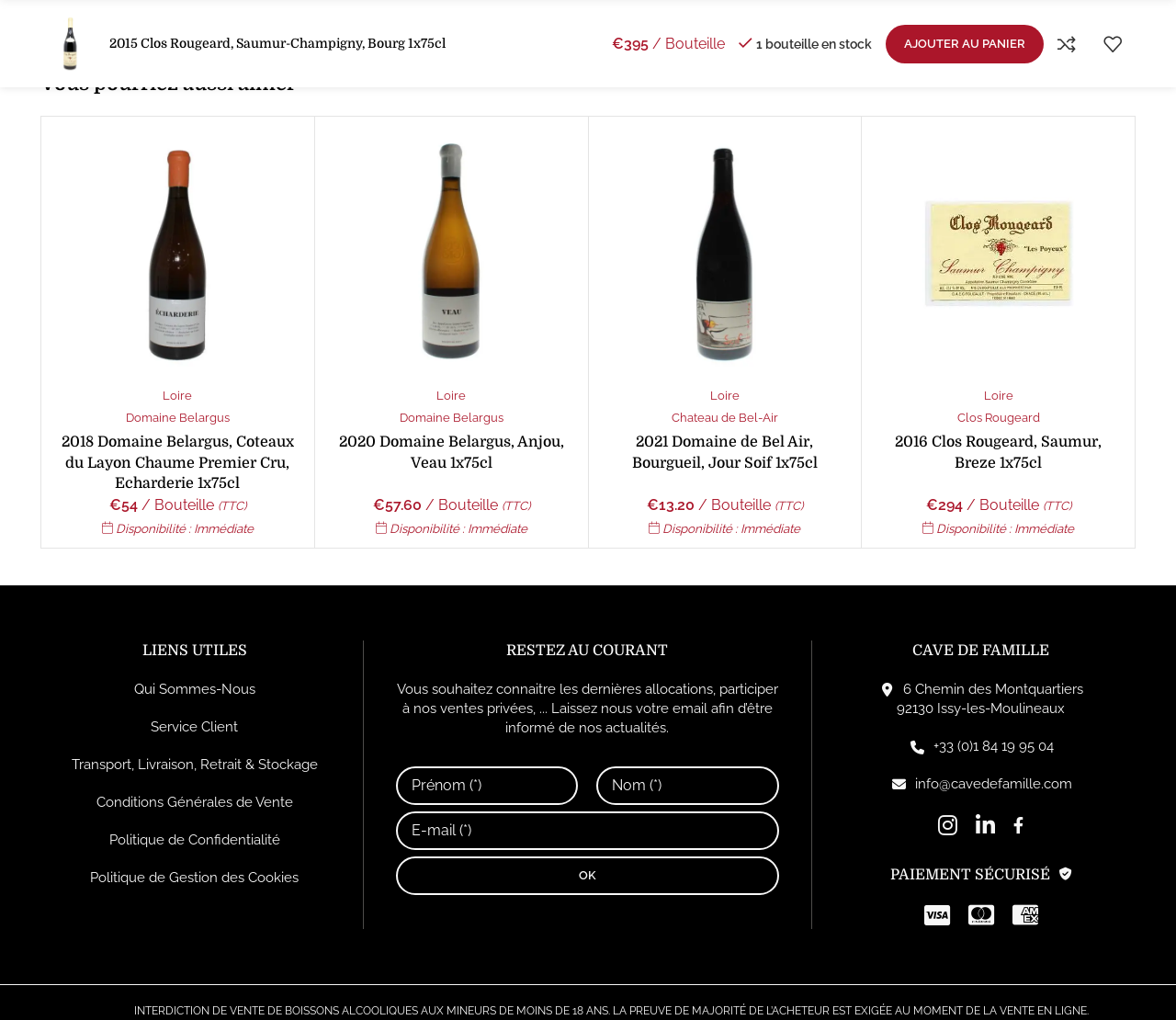Find the bounding box coordinates of the area that needs to be clicked in order to achieve the following instruction: "Click on the button 'AJOUTER AU PANIER'". The coordinates should be specified as four float numbers between 0 and 1, i.e., [left, top, right, bottom].

[0.753, 0.024, 0.888, 0.062]